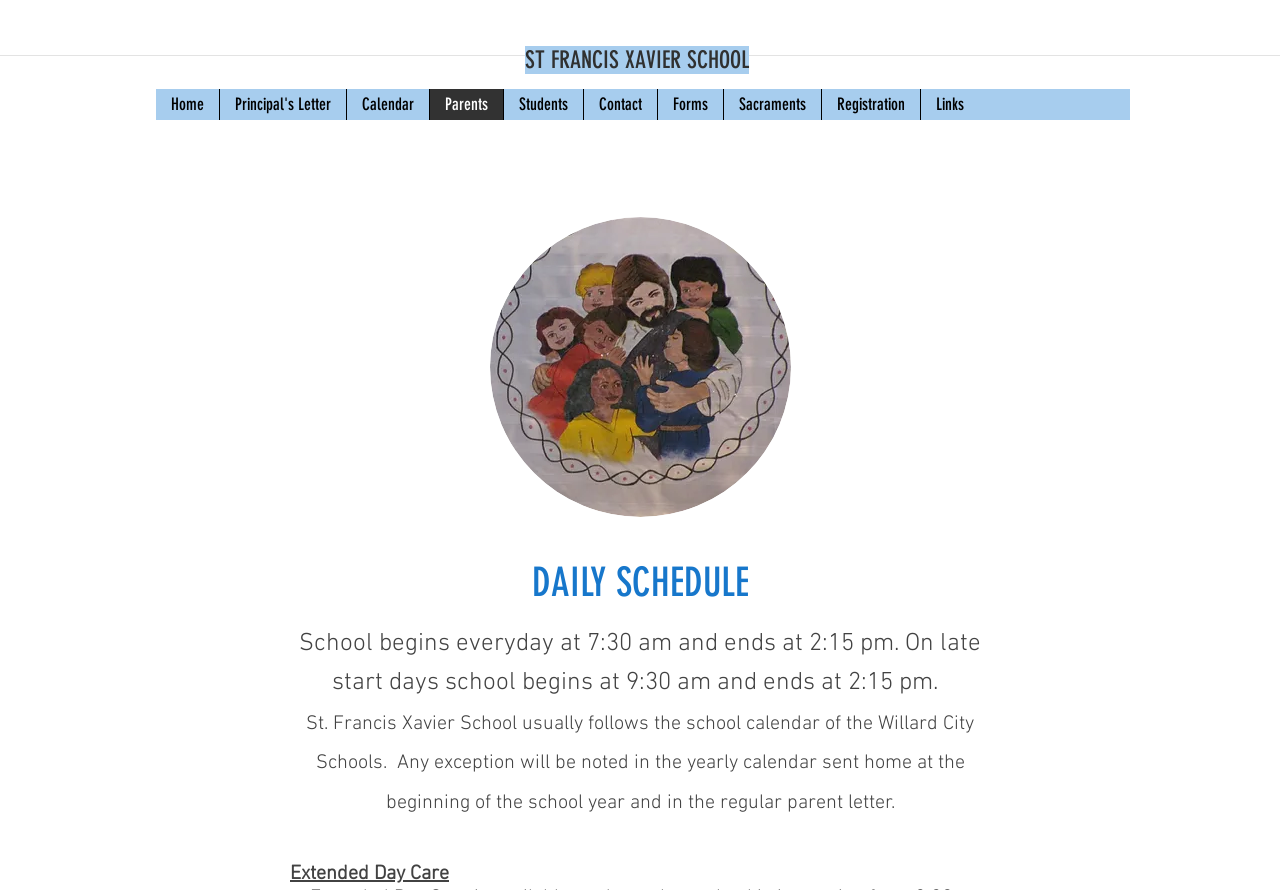Provide a one-word or one-phrase answer to the question:
What is the purpose of the 'Extended Day Care' section?

Unknown